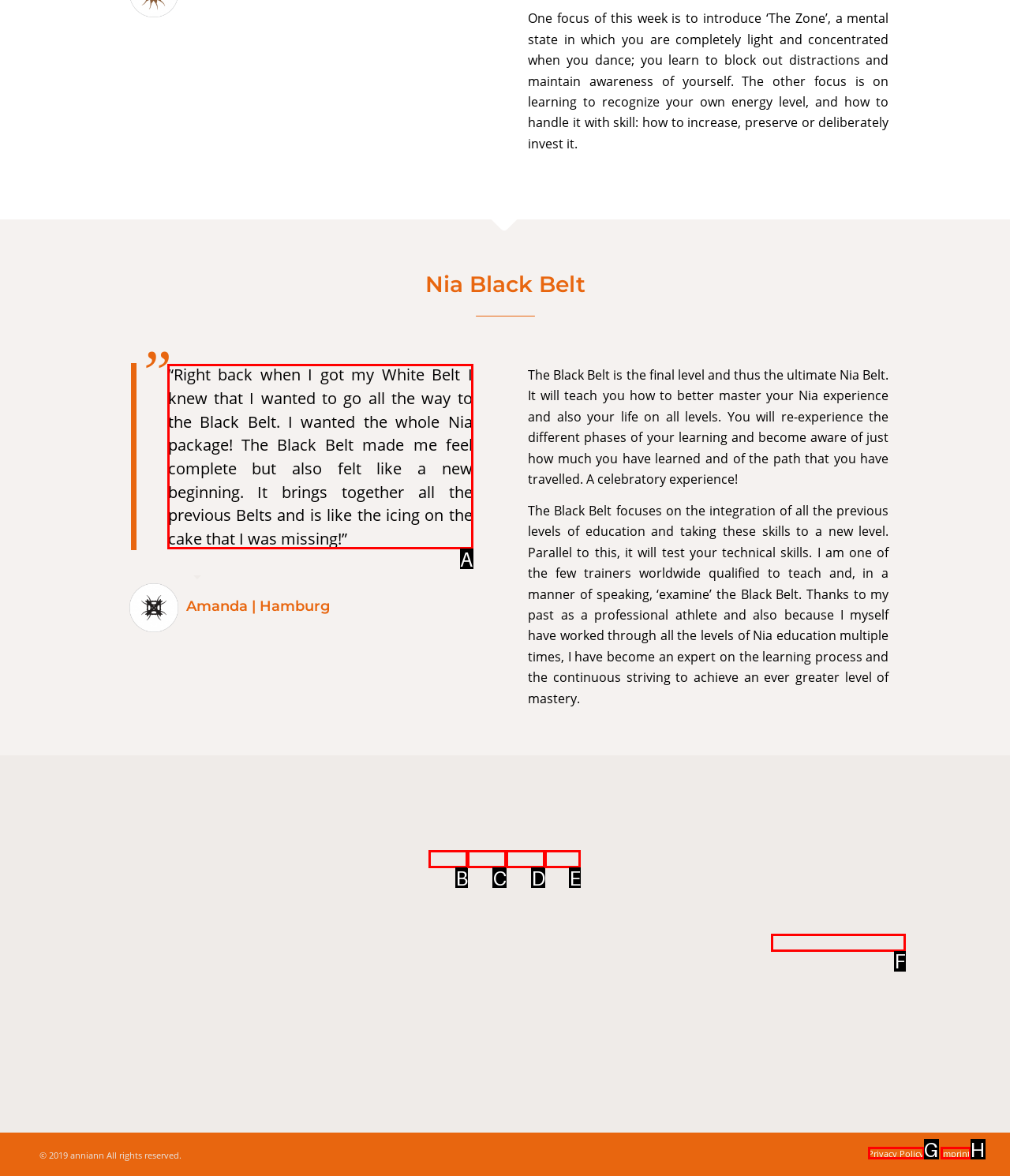Show which HTML element I need to click to perform this task: Read the quote Answer with the letter of the correct choice.

A